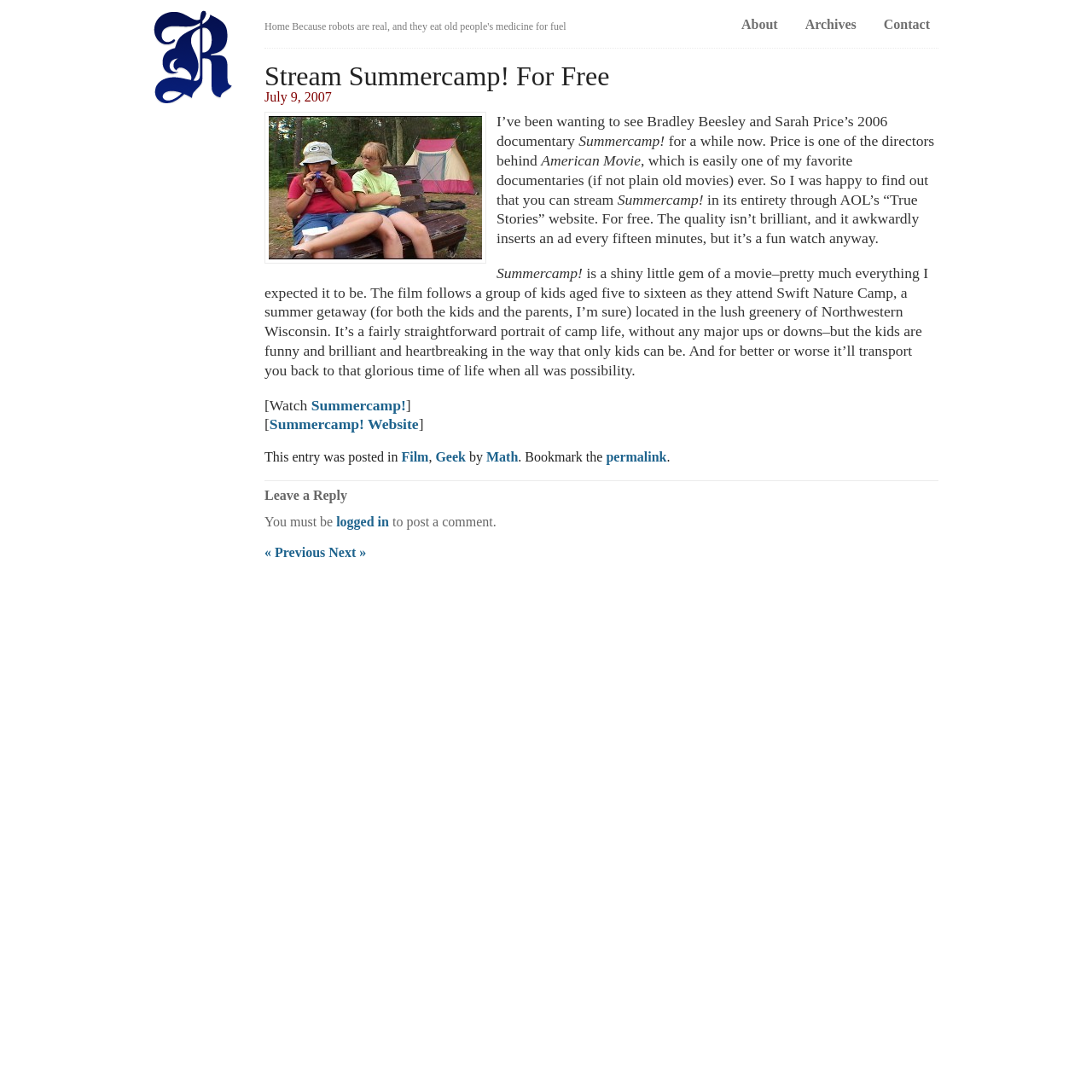What is the name of the directors behind 'American Movie'?
Please provide a comprehensive answer based on the contents of the image.

The article mentions that Sarah Price is one of the directors behind 'American Movie', which is mentioned as one of the favorite documentaries of the author.